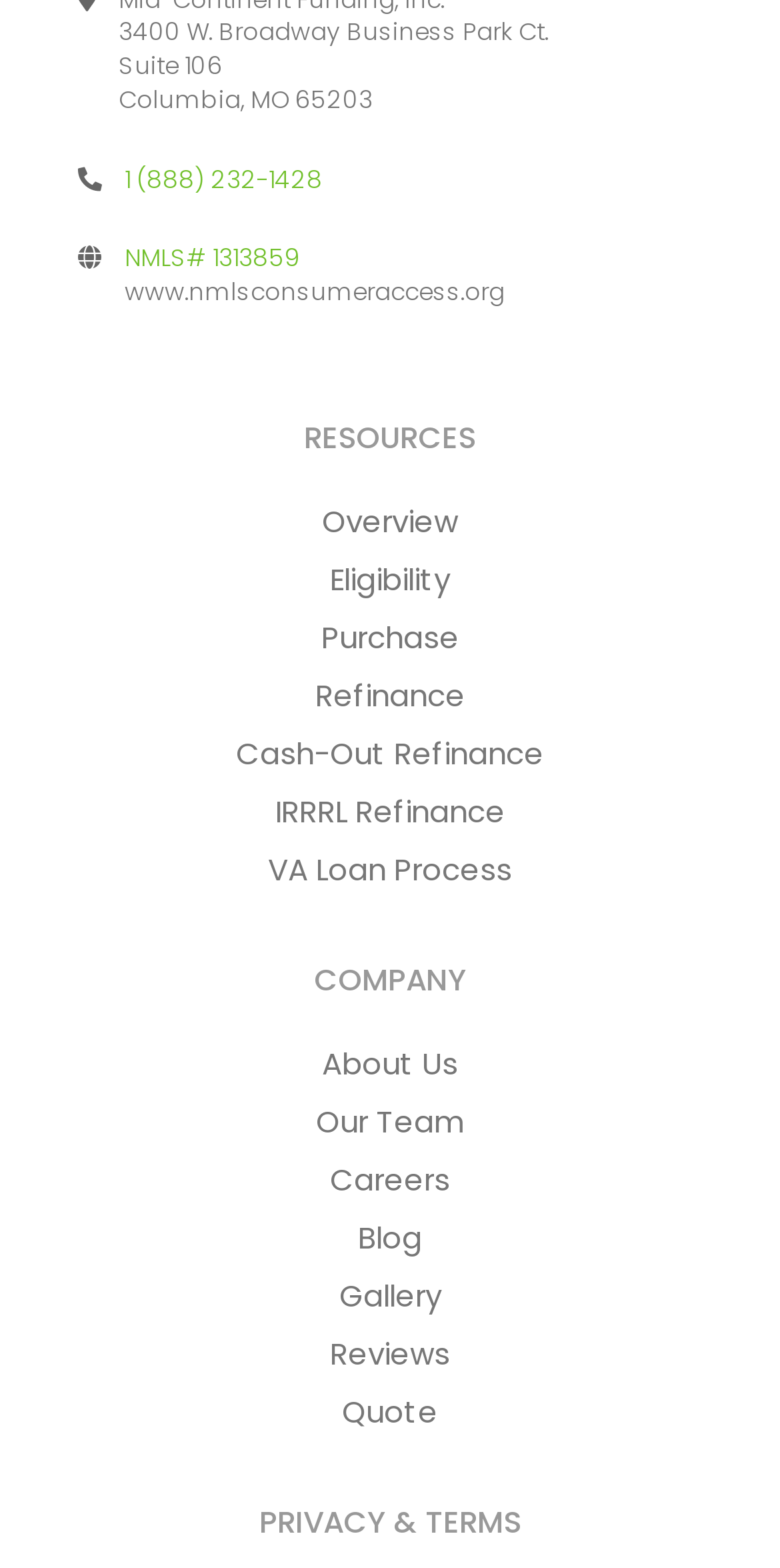What are the main categories on the webpage?
Based on the image, give a one-word or short phrase answer.

RESOURCES, COMPANY, PRIVACY & TERMS